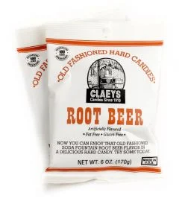Respond to the following question with a brief word or phrase:
How many ounces of candy are in each bag?

6 ounces